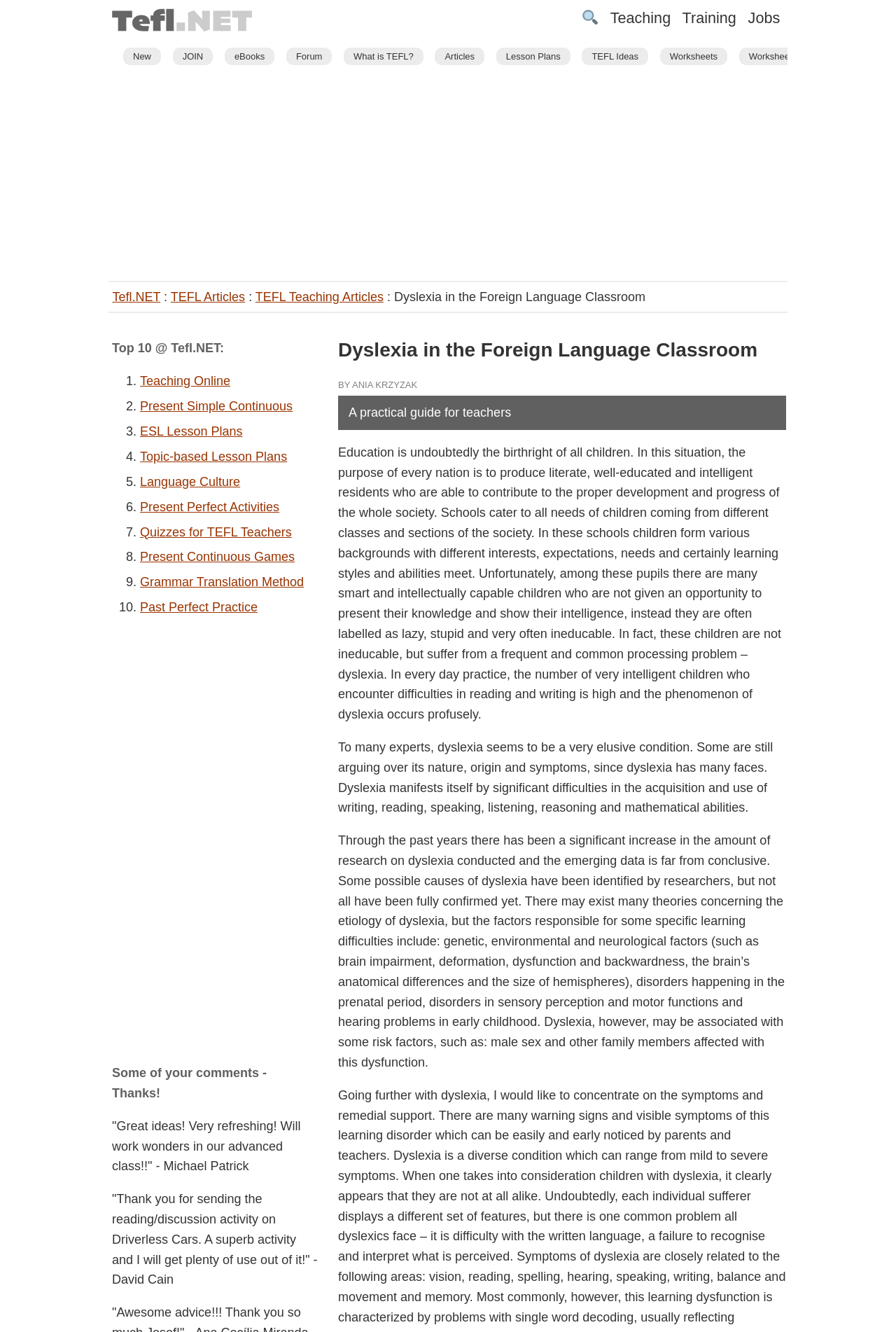Identify the bounding box for the described UI element: "Training".

[0.761, 0.007, 0.83, 0.02]